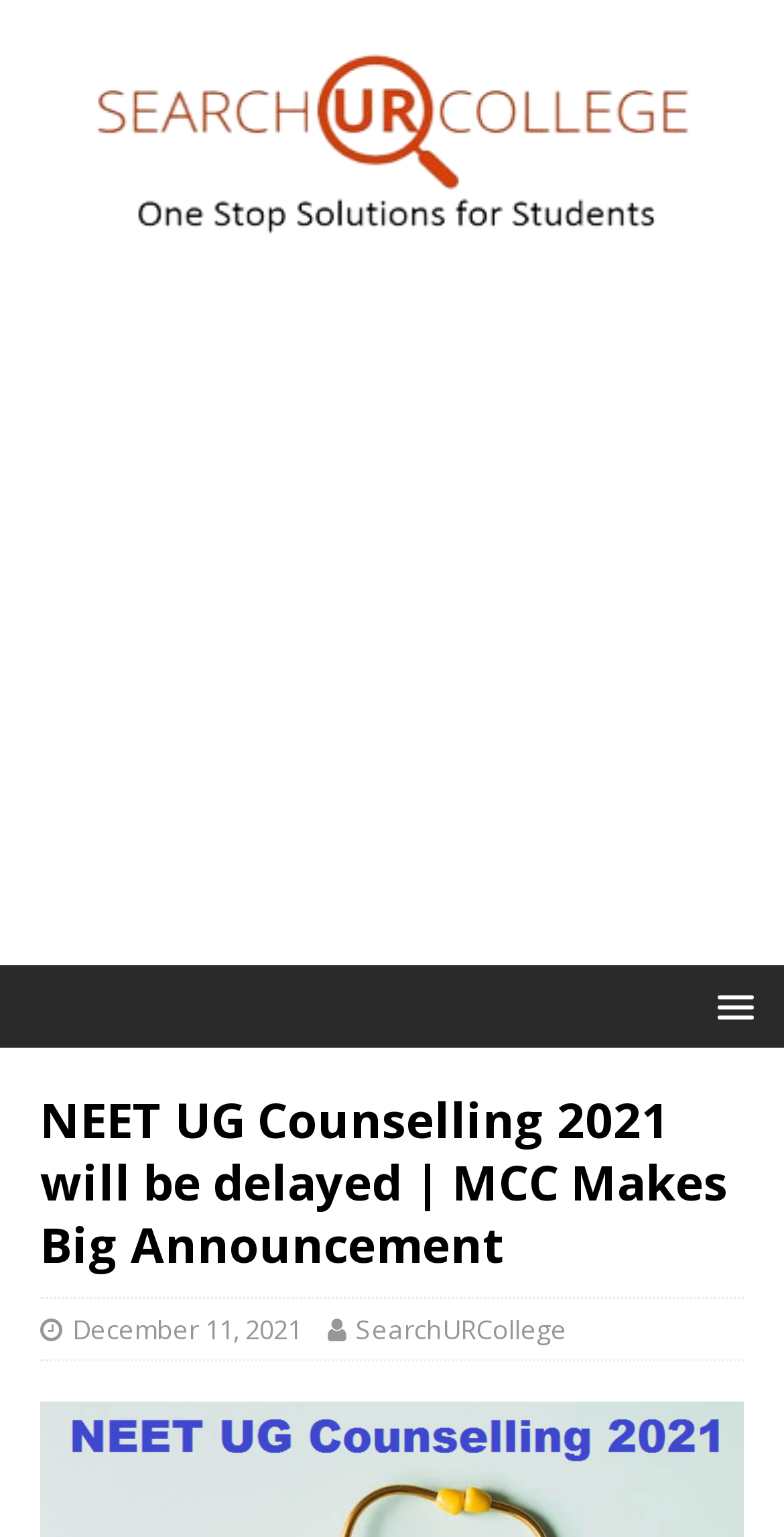How many links are there below the main heading? Analyze the screenshot and reply with just one word or a short phrase.

2